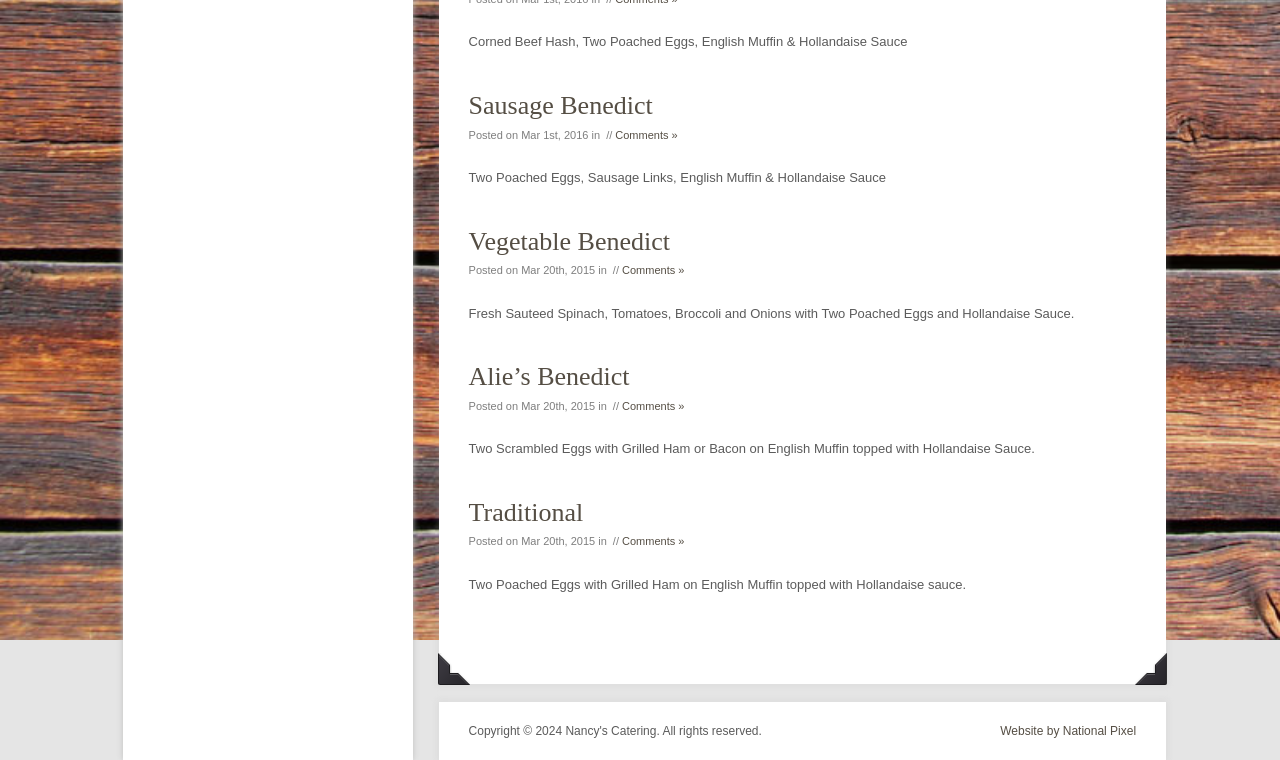Identify the bounding box coordinates of the HTML element based on this description: "Traditional".

[0.366, 0.655, 0.456, 0.693]